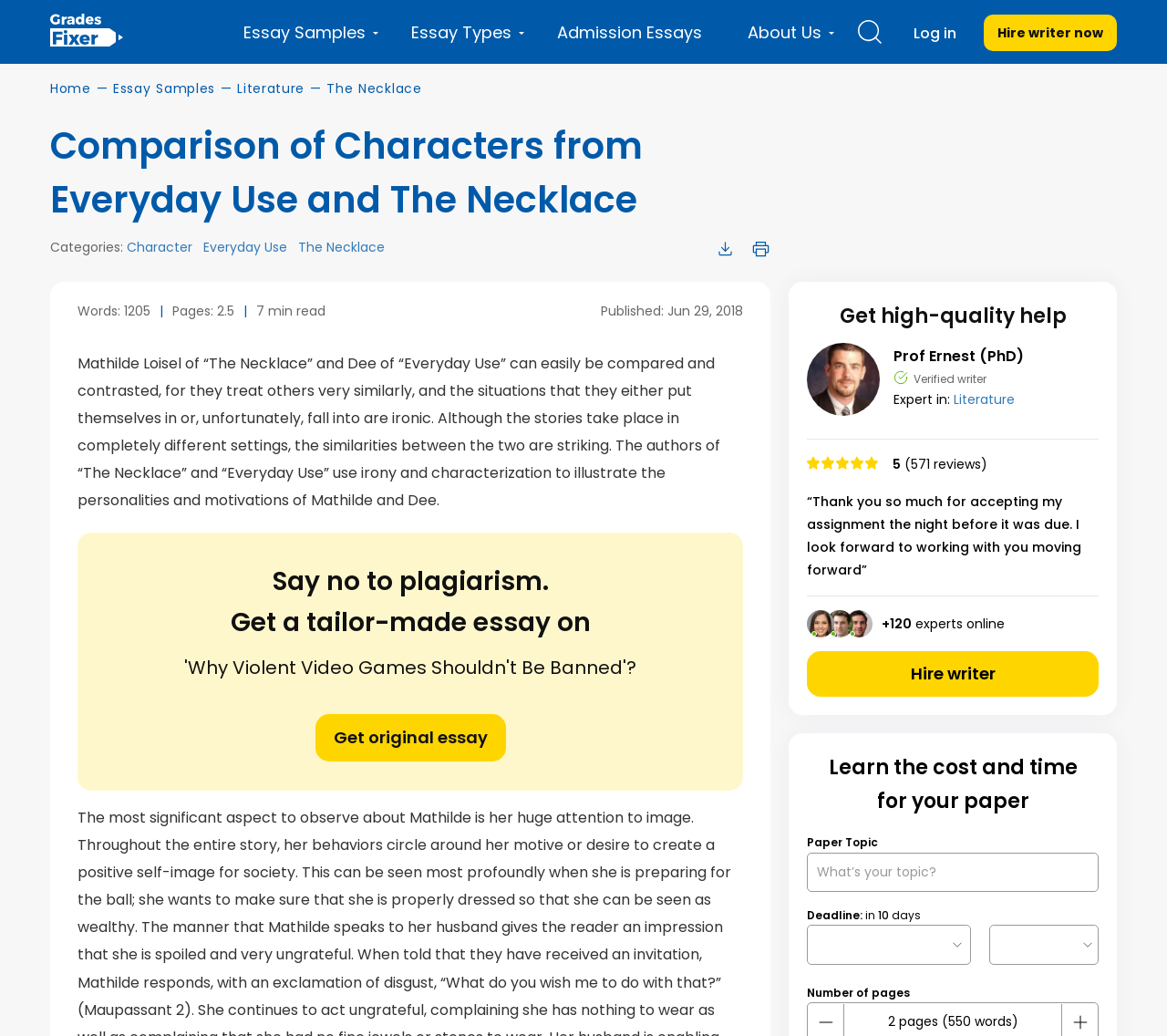Identify the bounding box coordinates of the region that needs to be clicked to carry out this instruction: "Click on 'free essays' link". Provide these coordinates as four float numbers ranging from 0 to 1, i.e., [left, top, right, bottom].

[0.043, 0.013, 0.105, 0.047]